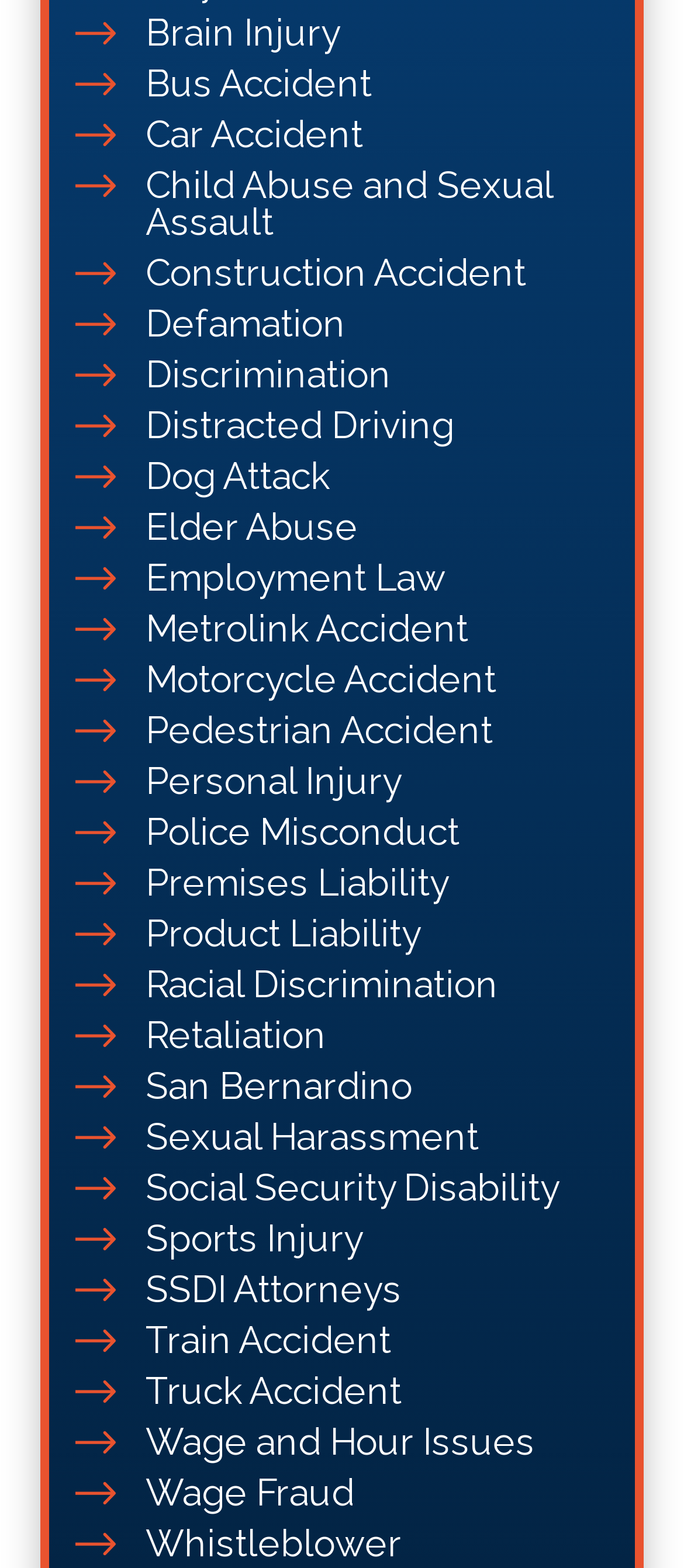How many accident types are listed? Look at the image and give a one-word or short phrase answer.

30